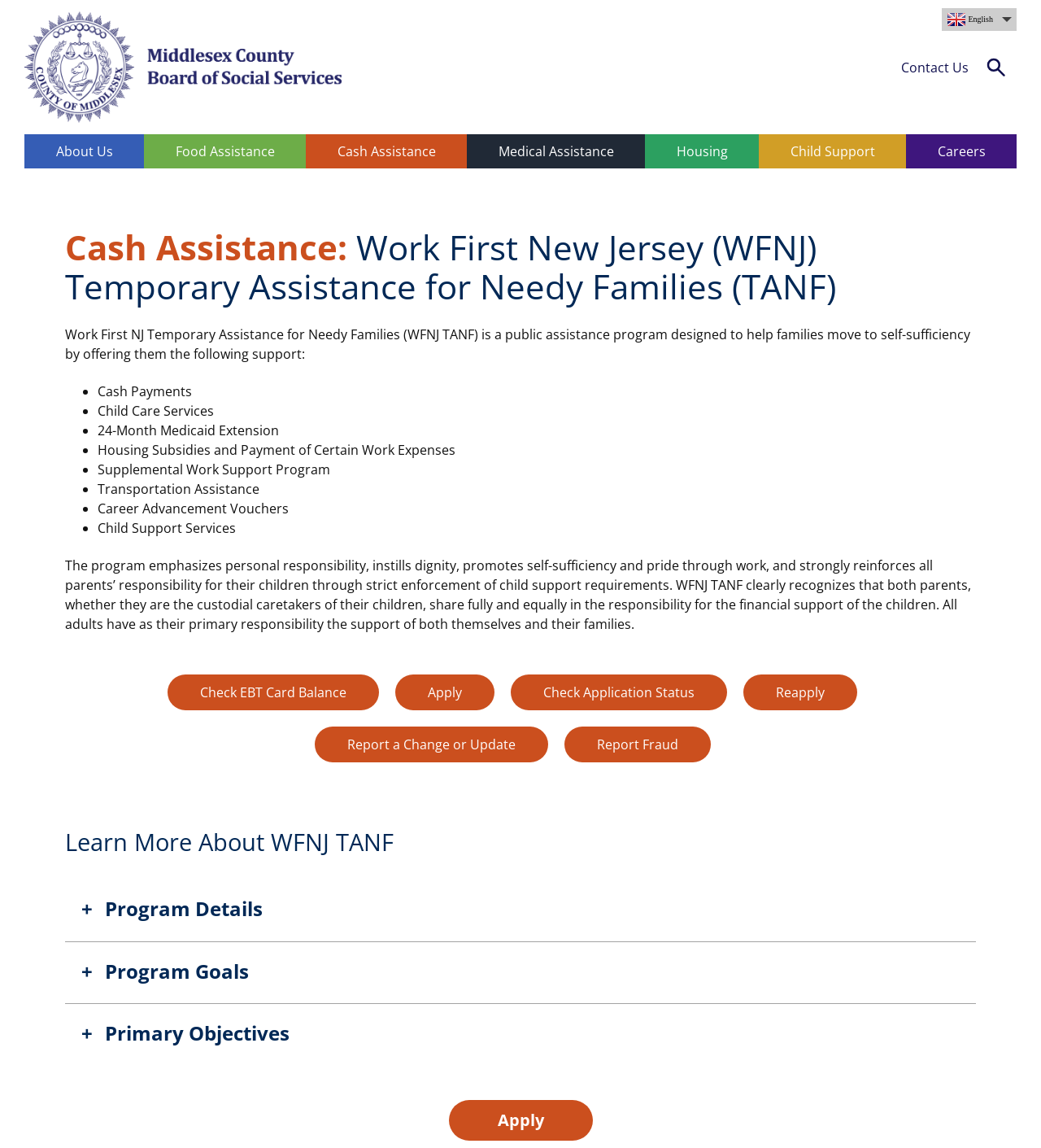Produce a meticulous description of the webpage.

This webpage is about the Work First New Jersey (WFNJ) Temporary Assistance for Needy Families (TANF) program, which is a public assistance program designed to help families move to self-sufficiency. 

At the top of the page, there is a header section with a logo and a navigation menu that includes links to "About Us", "Food Assistance", "Cash Assistance", "Medical Assistance", "Housing", "Child Support", "Careers", and "Contact Us". 

Below the header, there is a main content section that starts with a heading "Cash Assistance: Work First New Jersey (WFNJ) Temporary Assistance for Needy Families (TANF)". This section provides an overview of the program, stating that it offers support to families to help them move to self-sufficiency. 

The program's support services are listed in a bulleted format, including cash payments, child care services, 24-month Medicaid extension, housing subsidies, supplemental work support program, transportation assistance, career advancement vouchers, and child support services. 

Following the list of support services, there is a paragraph that explains the program's emphasis on personal responsibility, self-sufficiency, and pride through work, as well as the importance of both parents taking responsibility for their children's financial support. 

Below this paragraph, there are four links: "Check EBT Card Balance", "Apply", "Check Application Status", and "Reapply". 

Further down the page, there are three headings: "Learn More About WFNJ TANF", "+Program Details", "+Program Goals", and "+Primary Objectives". 

At the bottom of the page, there is a footer section with a "MENU" heading and a set of links that duplicate the navigation menu at the top of the page.